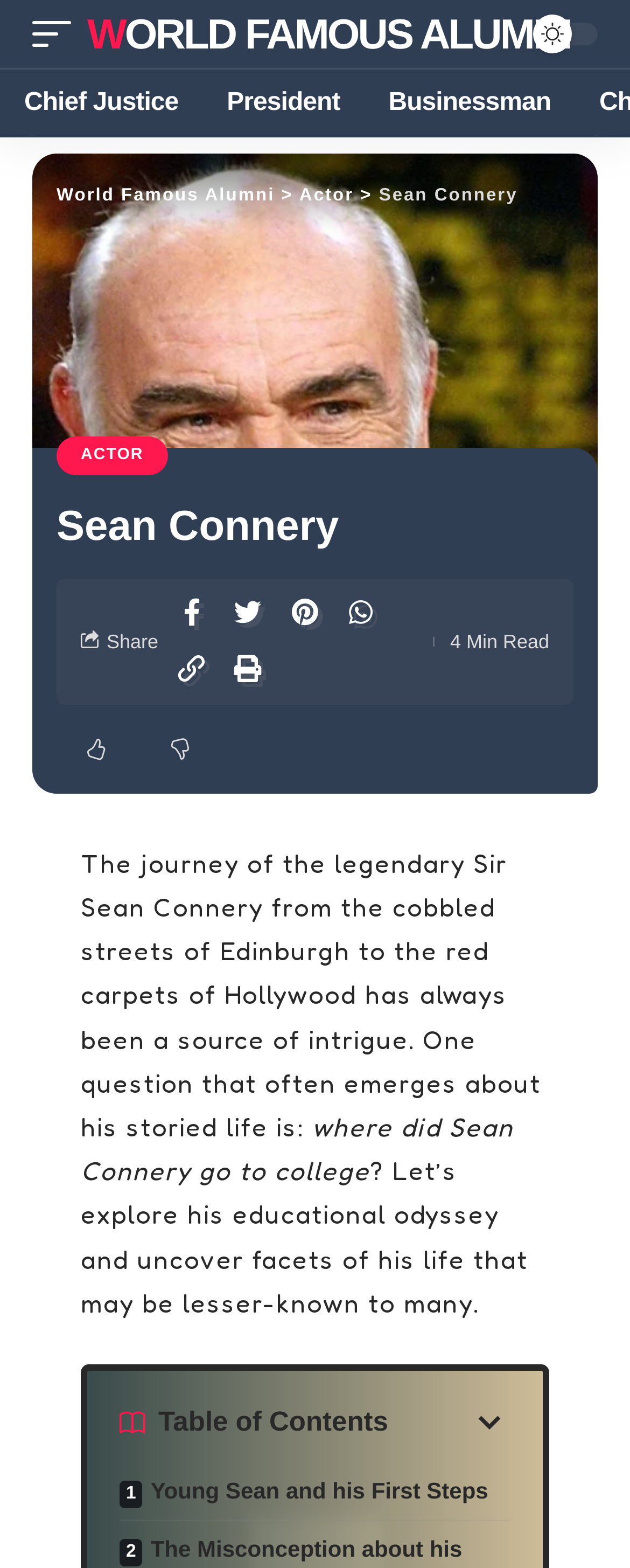What is the name of the city where Sean Connery grew up?
Using the information from the image, give a concise answer in one word or a short phrase.

Edinburgh